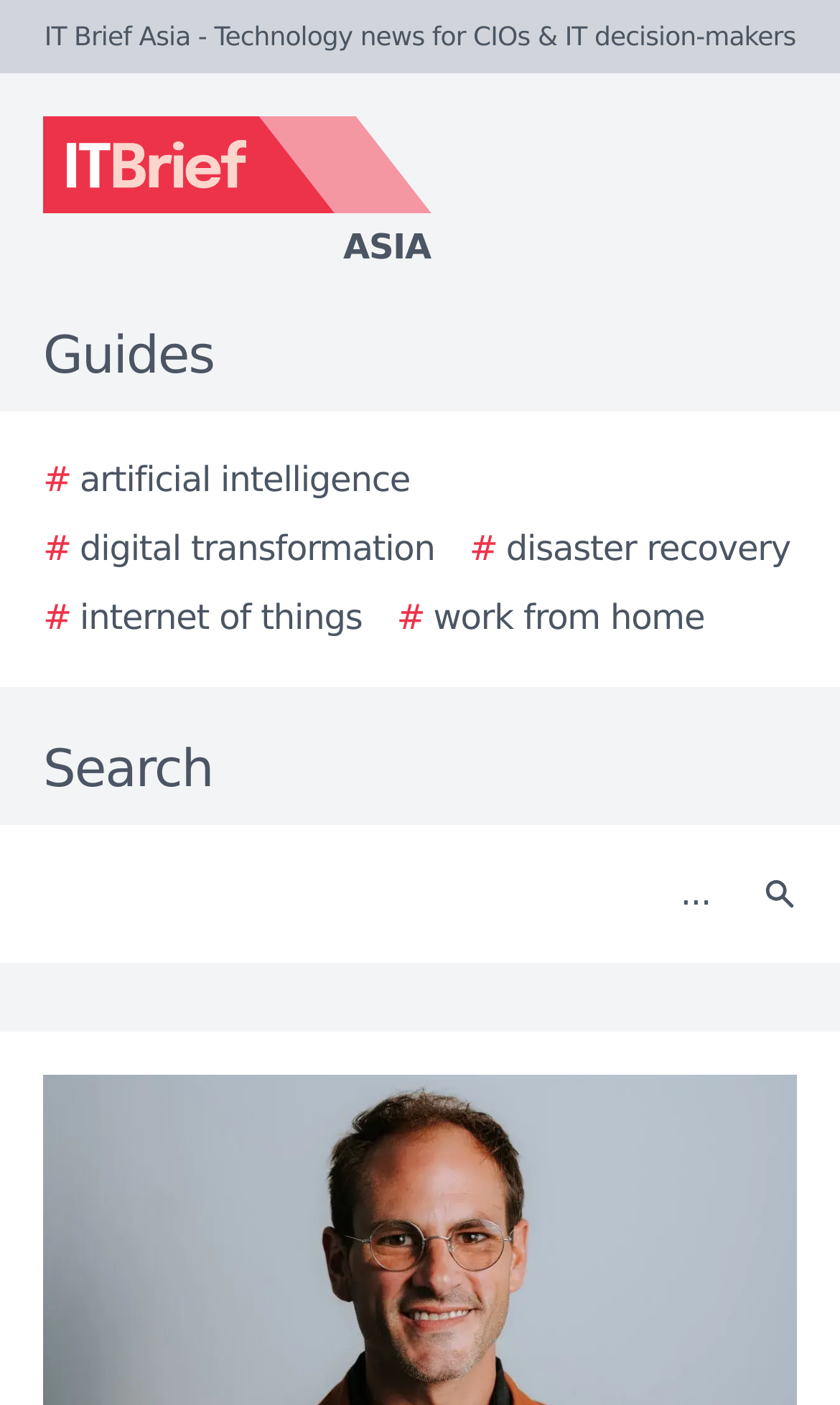Please locate the bounding box coordinates of the element that needs to be clicked to achieve the following instruction: "Click on the digital transformation link". The coordinates should be four float numbers between 0 and 1, i.e., [left, top, right, bottom].

[0.051, 0.373, 0.518, 0.409]